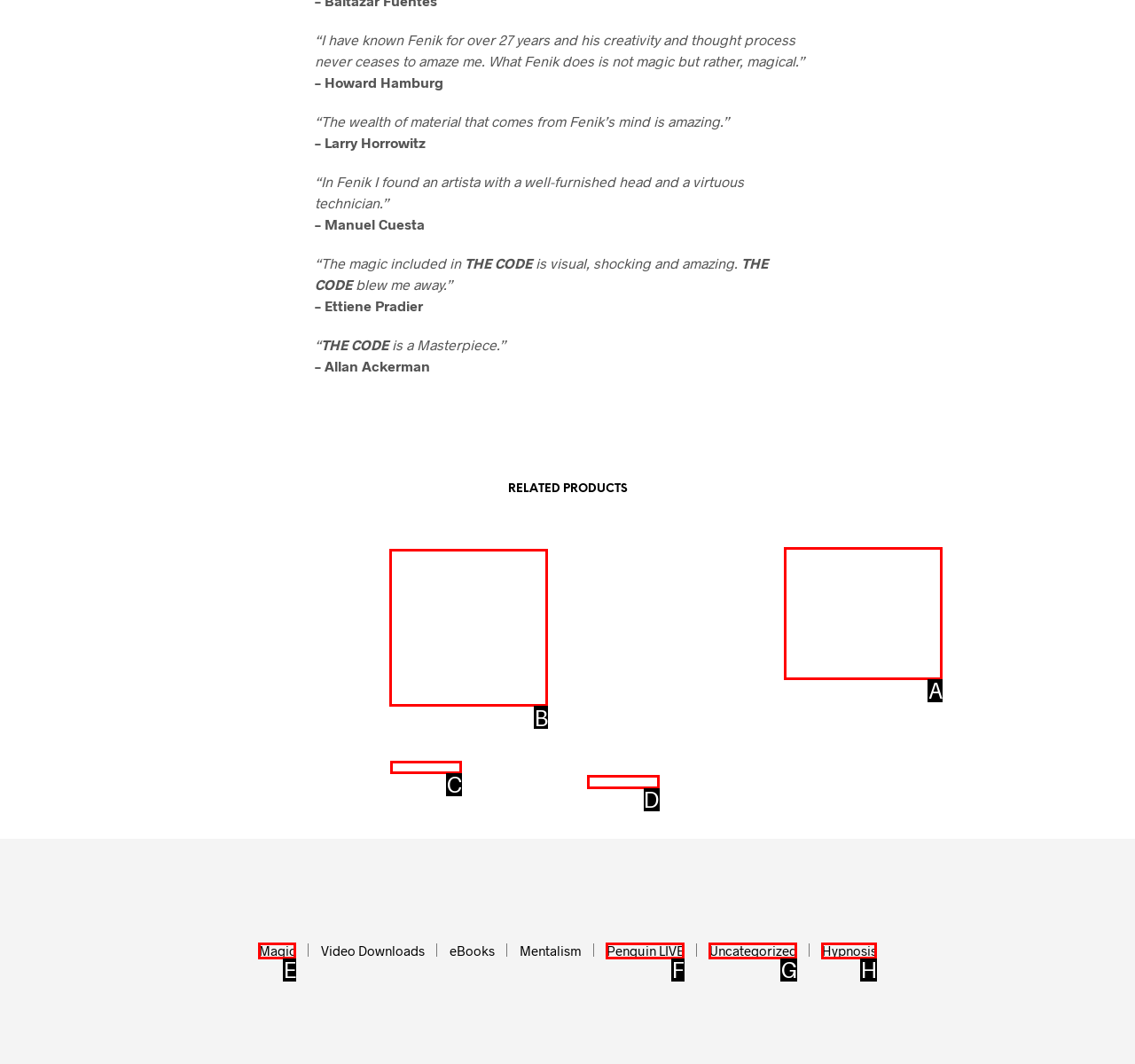Pick the right letter to click to achieve the task: Add 'TRU Xtreme by Menny Lindenfeld' to cart
Answer with the letter of the correct option directly.

C